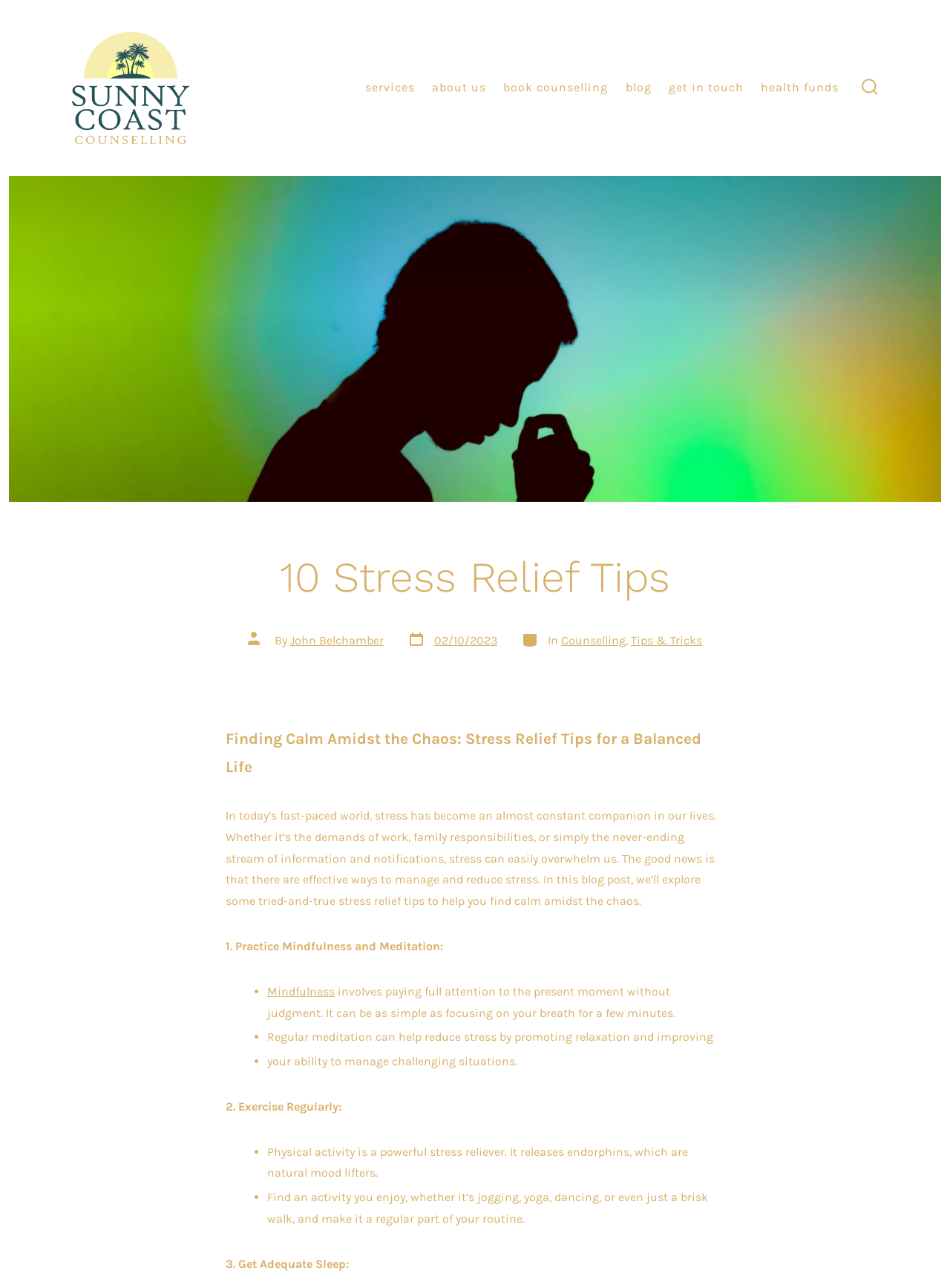Please specify the bounding box coordinates of the region to click in order to perform the following instruction: "click search toggle".

[0.898, 0.054, 0.933, 0.082]